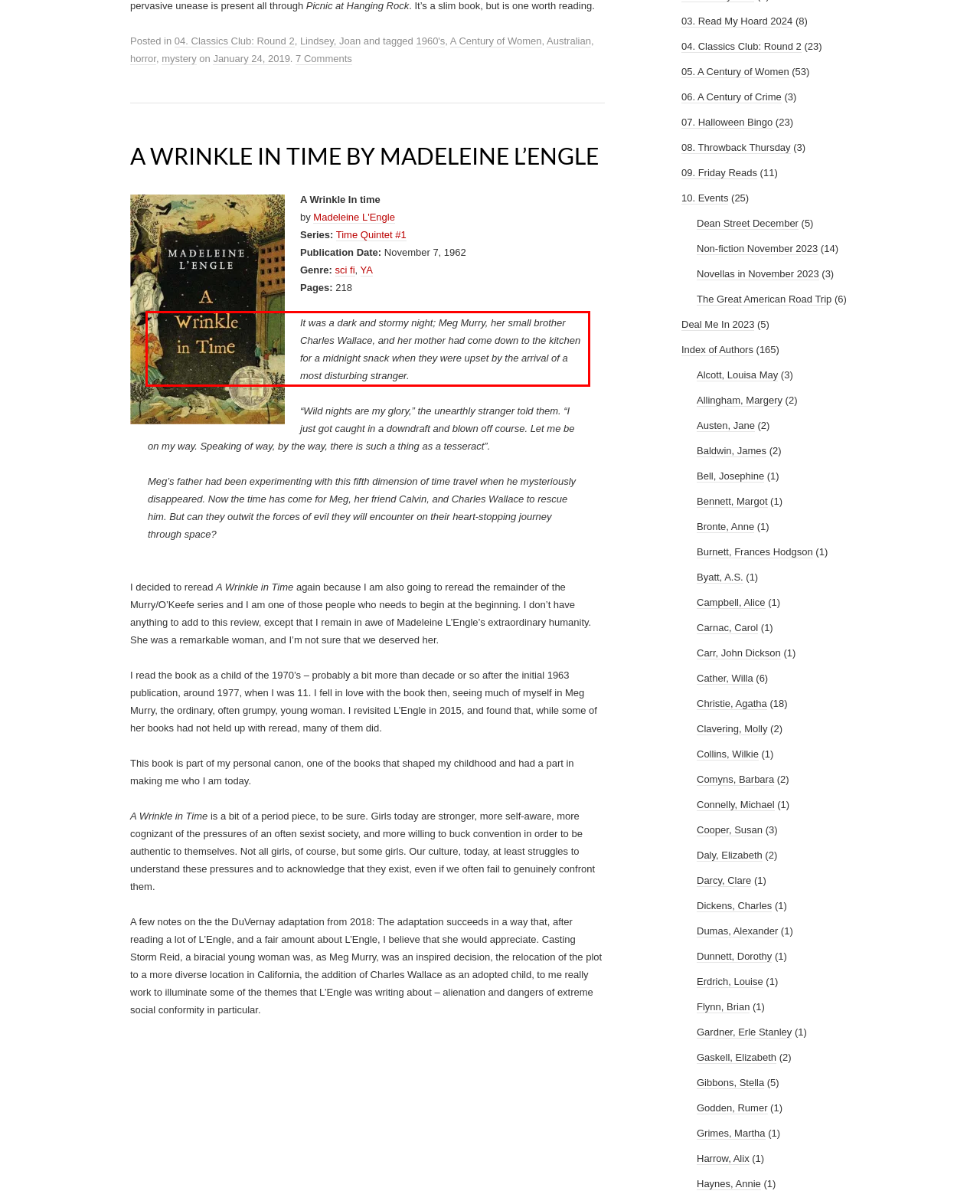From the provided screenshot, extract the text content that is enclosed within the red bounding box.

It was a dark and stormy night; Meg Murry, her small brother Charles Wallace, and her mother had come down to the kitchen for a midnight snack when they were upset by the arrival of a most disturbing stranger.